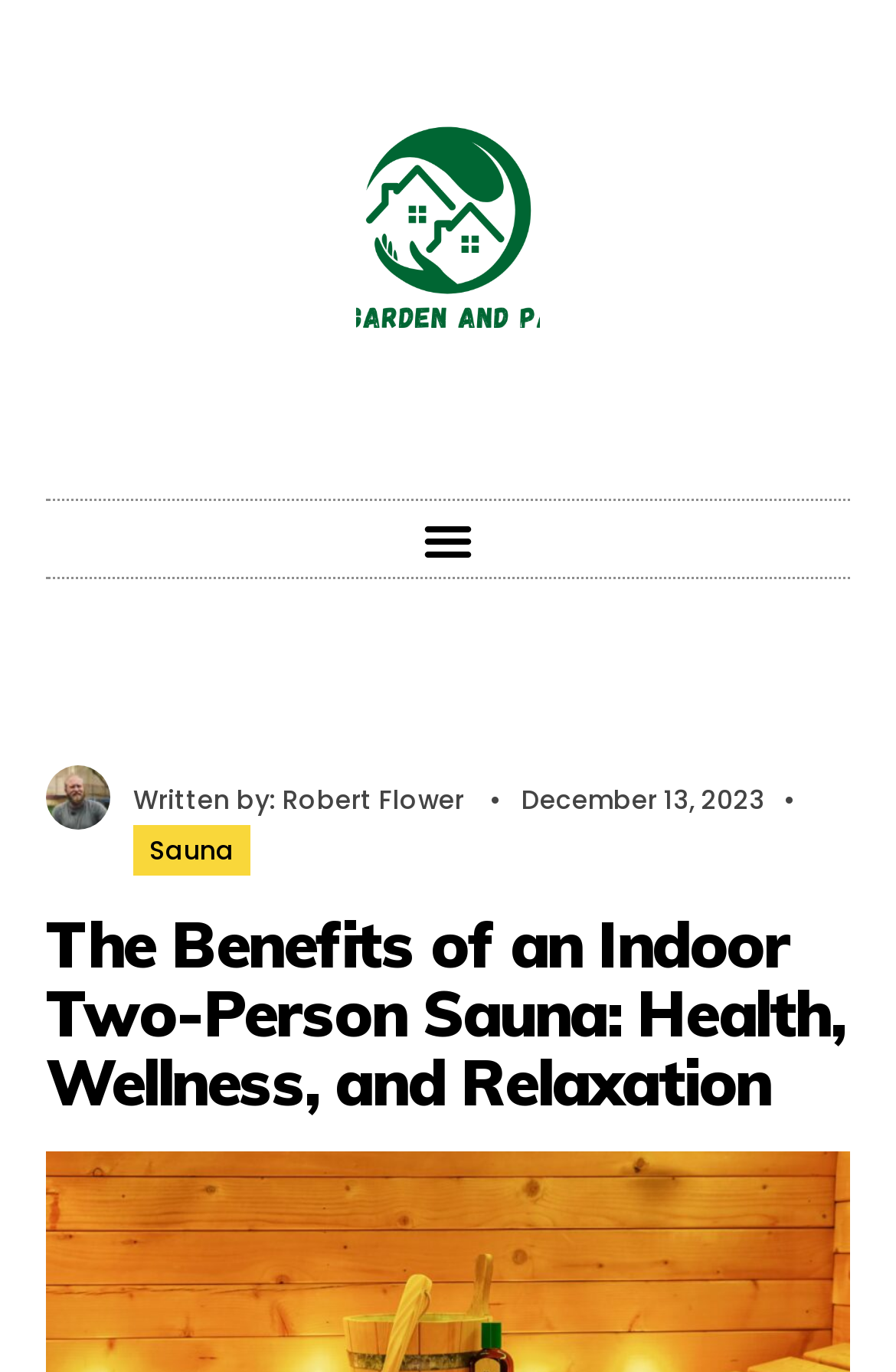What is the topic of the article?
Based on the image, provide a one-word or brief-phrase response.

Sauna